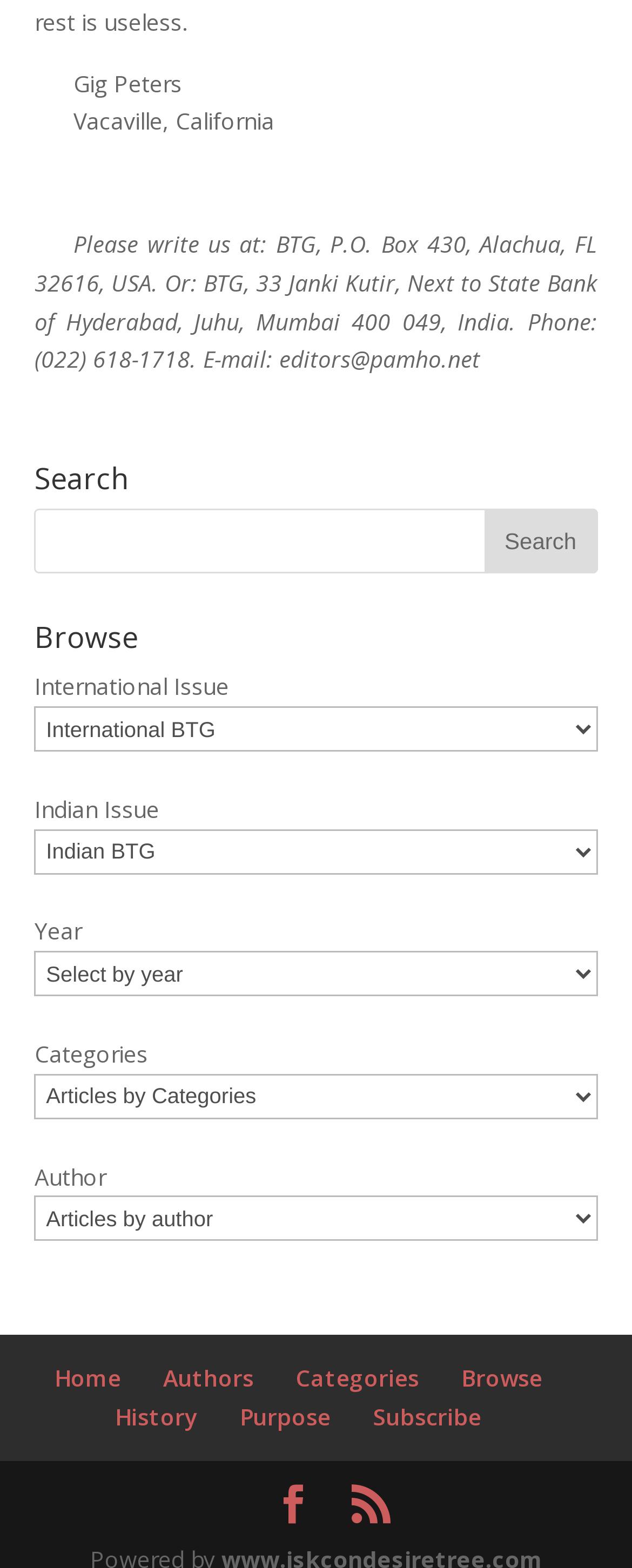Respond with a single word or phrase for the following question: 
What is the name of the person mentioned at the top?

Gig Peters